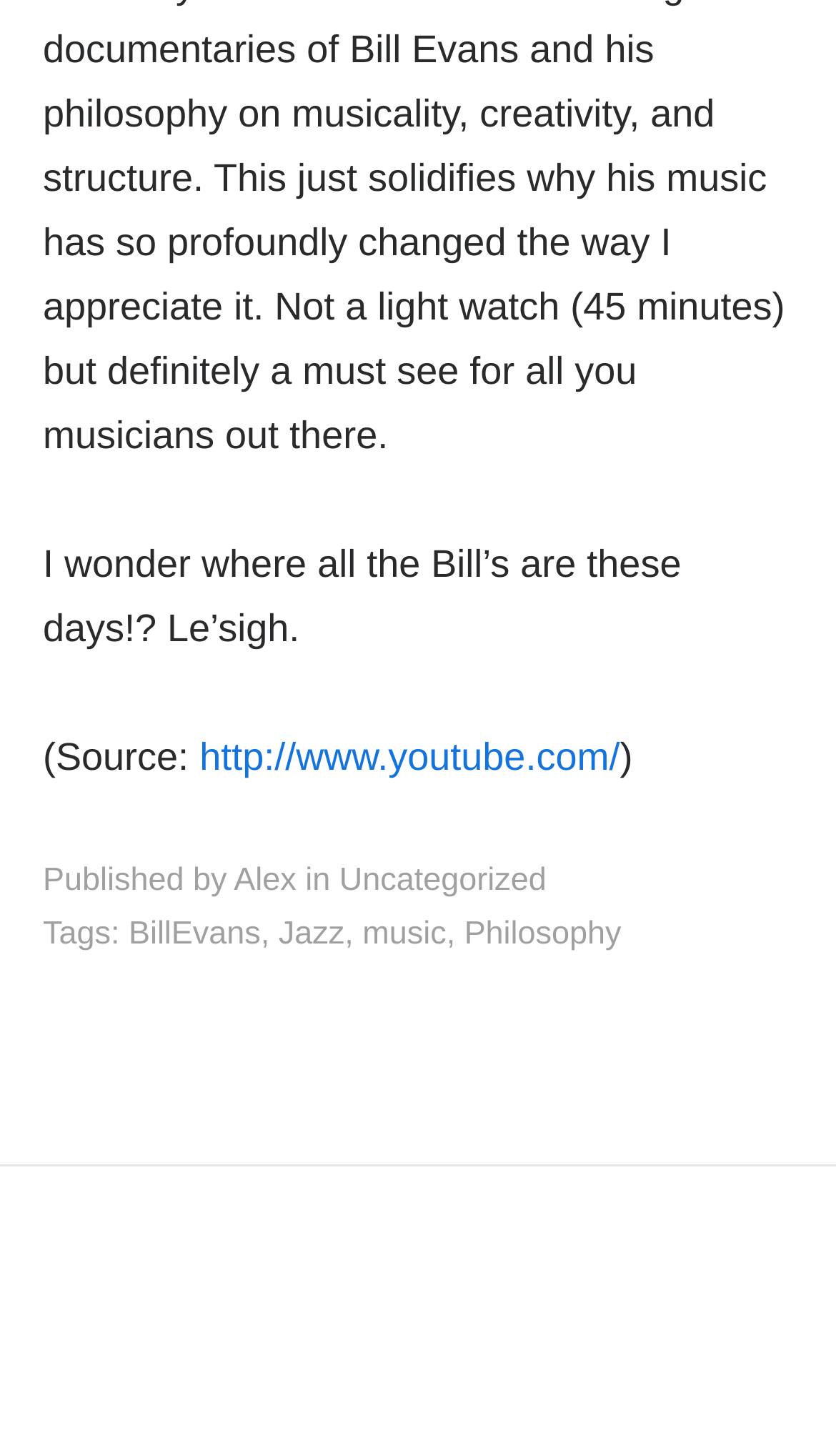Using the provided element description "Uncategorized", determine the bounding box coordinates of the UI element.

[0.406, 0.592, 0.654, 0.617]